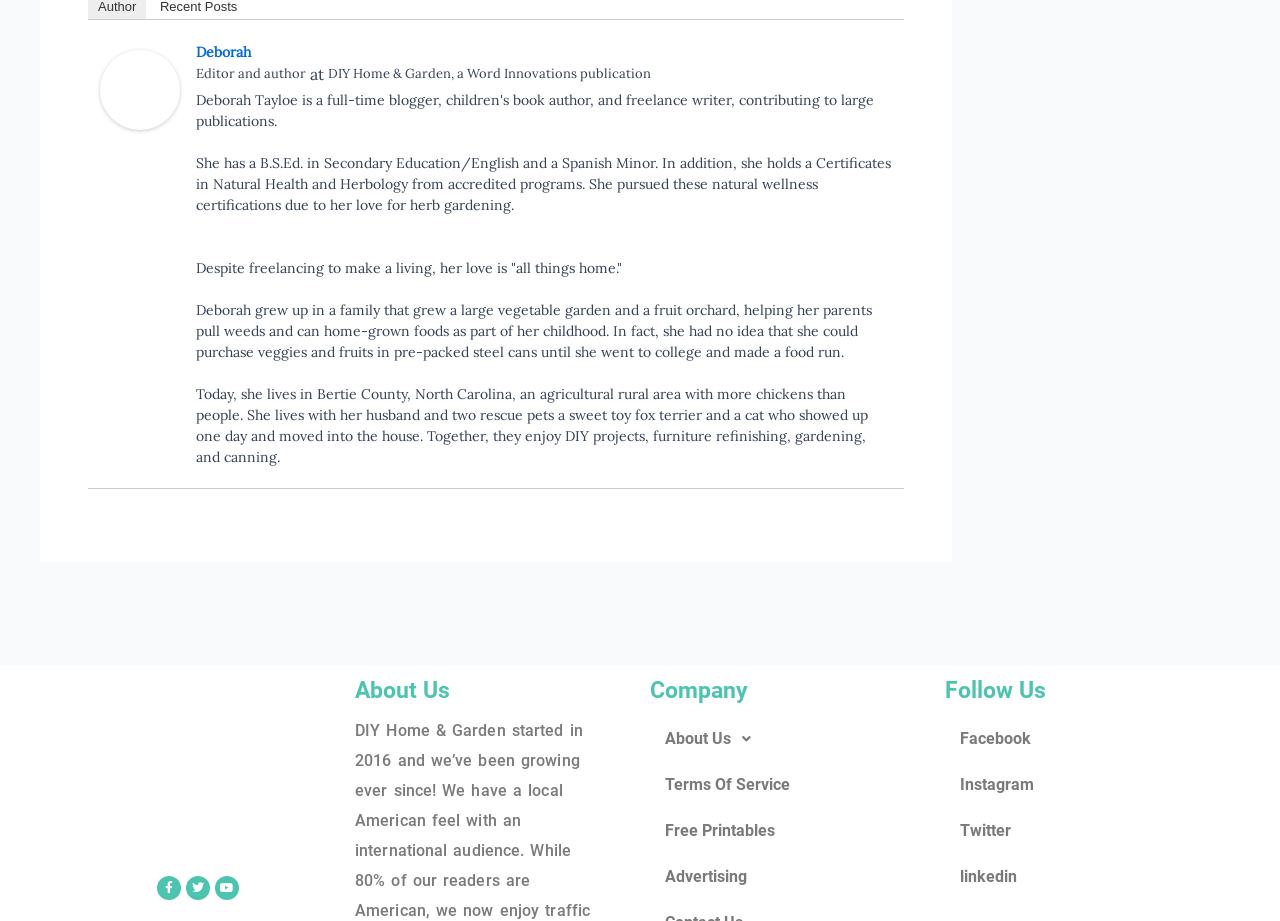Examine the screenshot and answer the question in as much detail as possible: What social media platforms can users follow Deborah on?

The answer can be found in the links located at the bottom of the page, which are labeled 'Follow Us'. These links include Facebook, Instagram, Twitter, and LinkedIn, indicating that users can follow Deborah on these social media platforms.